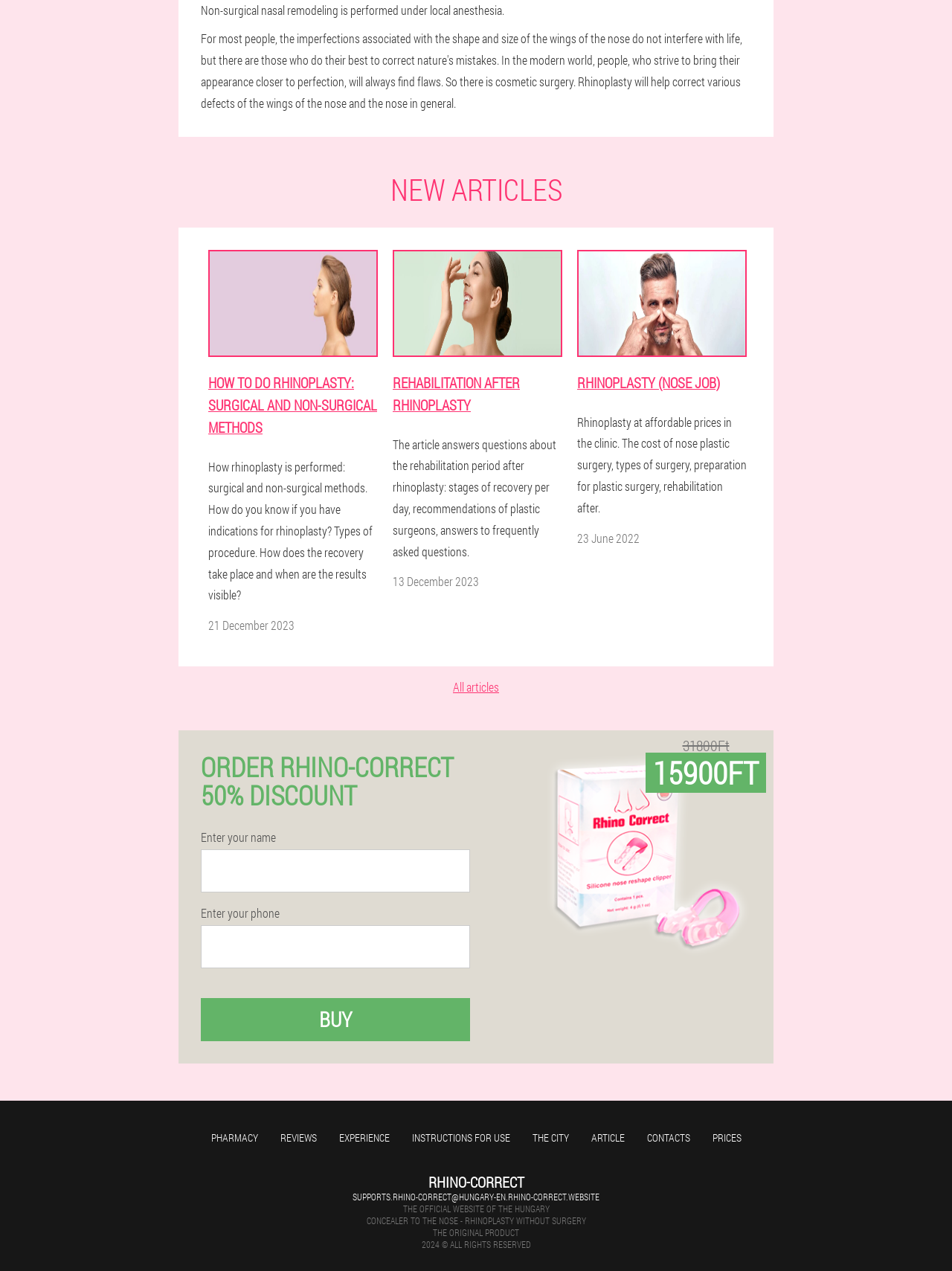What is the date of the article 'RHINOPLASTY (NOSE JOB)'?
Based on the visual details in the image, please answer the question thoroughly.

I found the article with the heading 'RHINOPLASTY (NOSE JOB)' and its corresponding time element, which contains the static text '23 June 2022', indicating the date of the article.